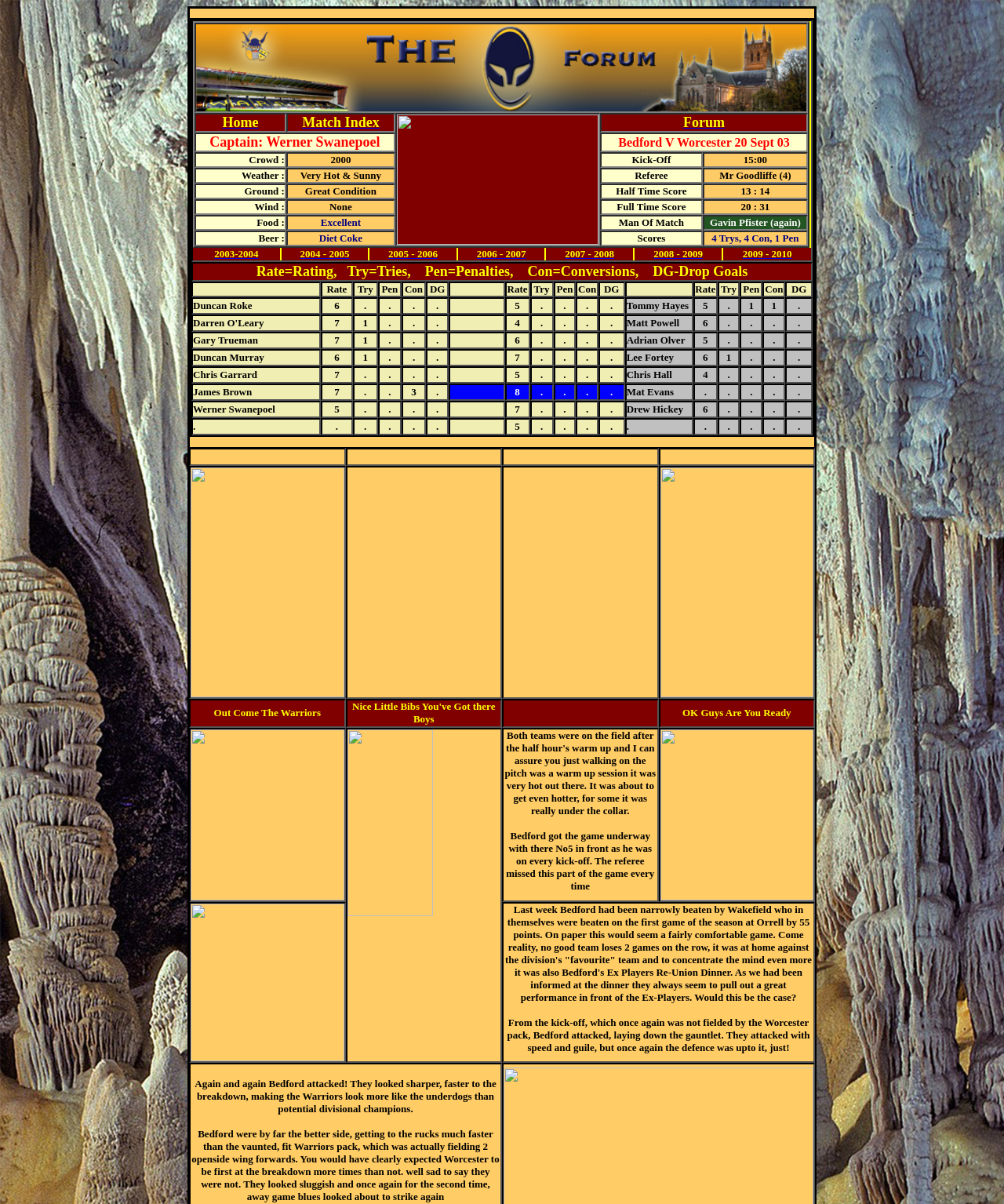Given the description of a UI element: "2008 - 2009", identify the bounding box coordinates of the matching element in the webpage screenshot.

[0.651, 0.206, 0.7, 0.216]